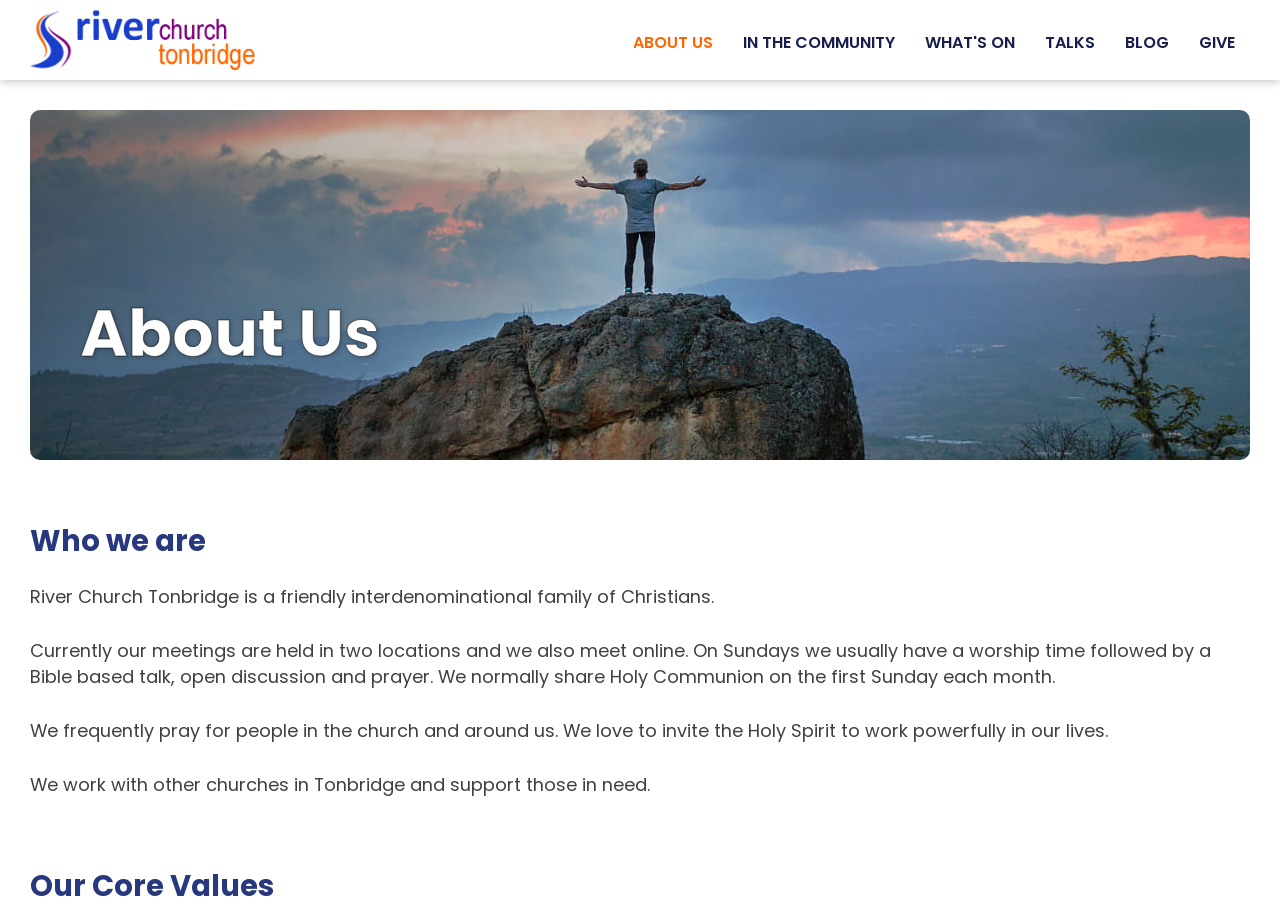Using the webpage screenshot, find the UI element described by What's On. Provide the bounding box coordinates in the format (top-left x, top-left y, bottom-right x, bottom-right y), ensuring all values are floating point numbers between 0 and 1.

[0.715, 0.028, 0.801, 0.065]